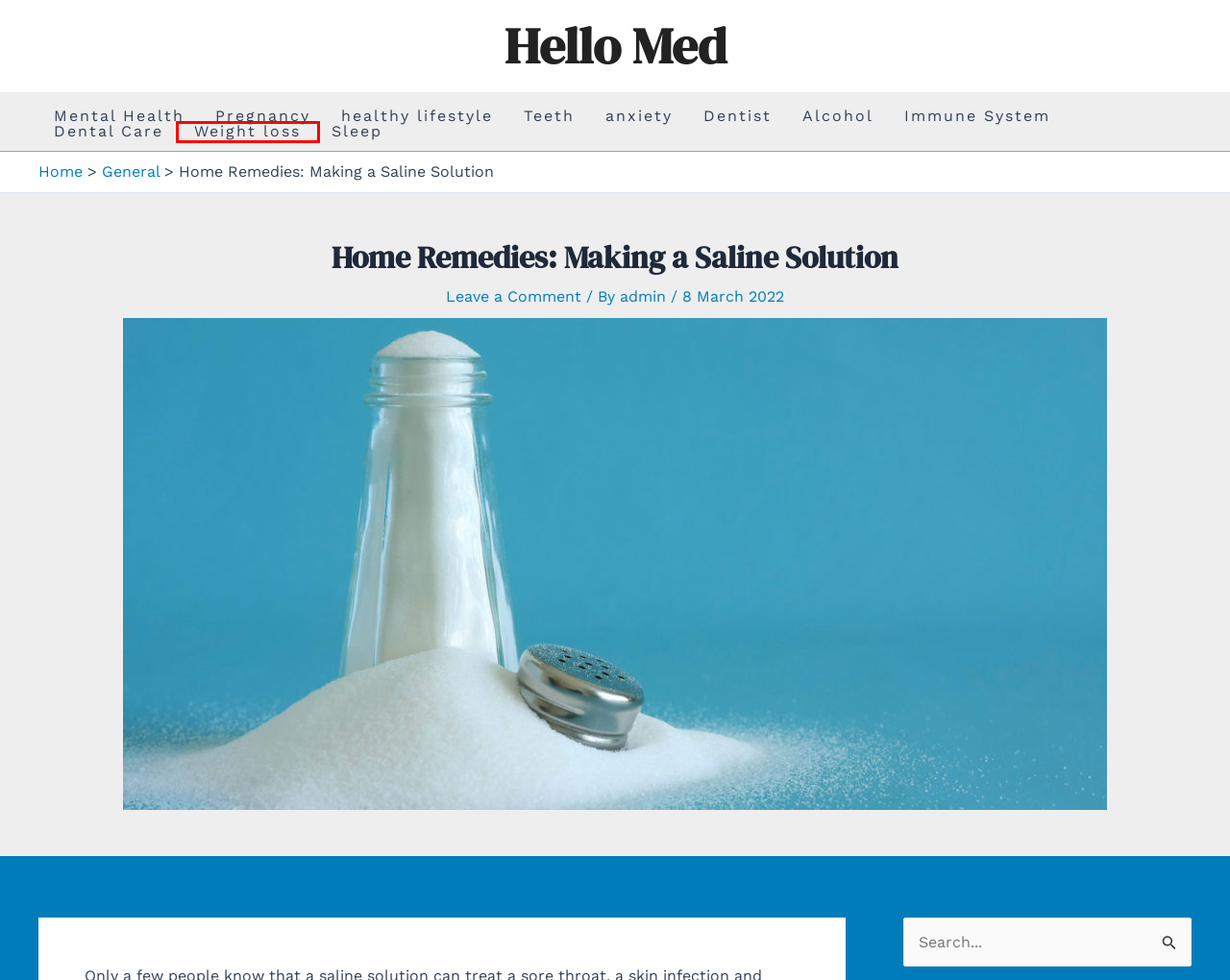Given a webpage screenshot with a red bounding box around a particular element, identify the best description of the new webpage that will appear after clicking on the element inside the red bounding box. Here are the candidates:
A. Dentist – Hello Med
B. Dental Care – Hello Med
C. Immune System – Hello Med
D. Weight loss – Hello Med
E. Teeth – Hello Med
F. Alcohol – Hello Med
G. healthy lifestyle – Hello Med
H. Sleep – Hello Med

D